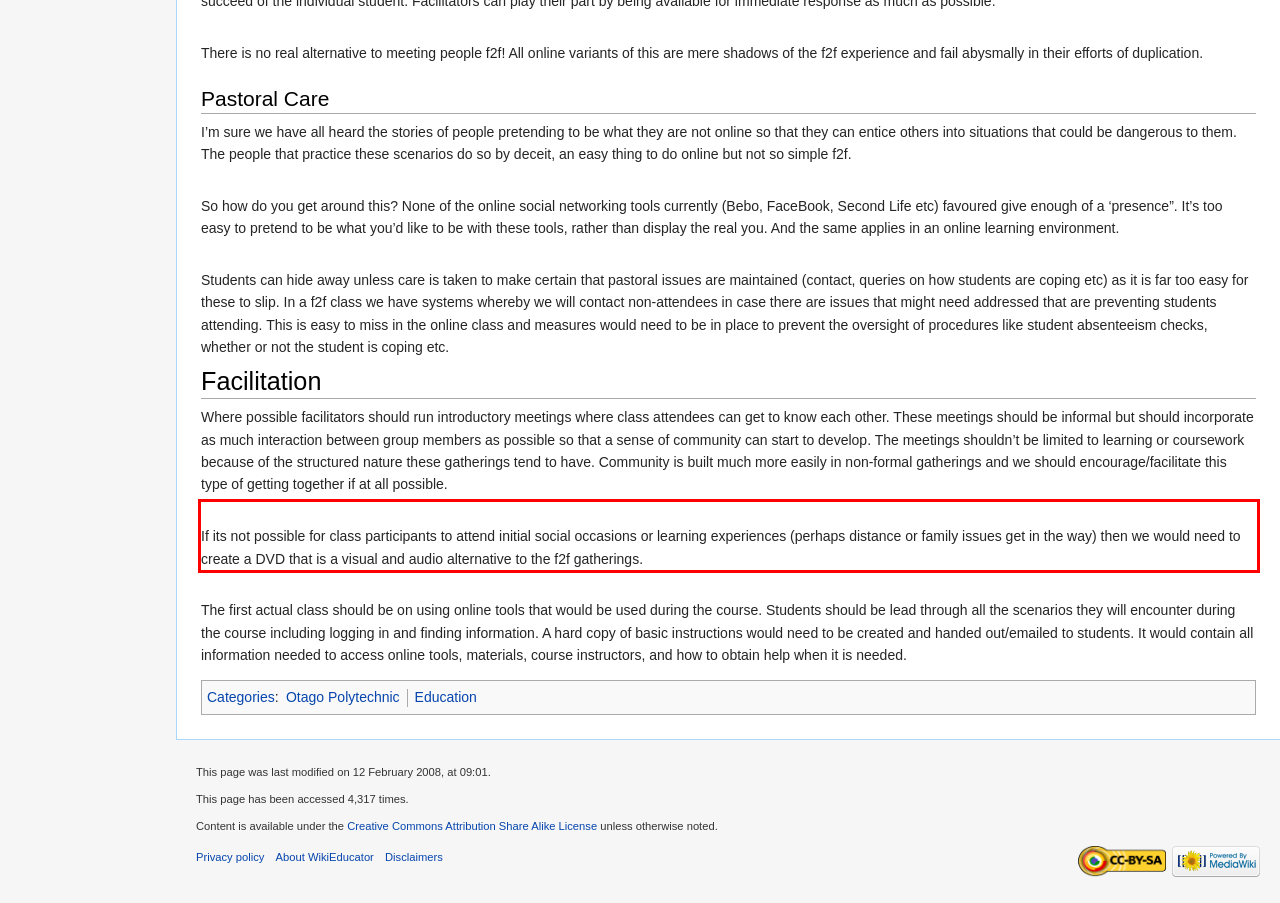Identify the text inside the red bounding box on the provided webpage screenshot by performing OCR.

If its not possible for class participants to attend initial social occasions or learning experiences (perhaps distance or family issues get in the way) then we would need to create a DVD that is a visual and audio alternative to the f2f gatherings.